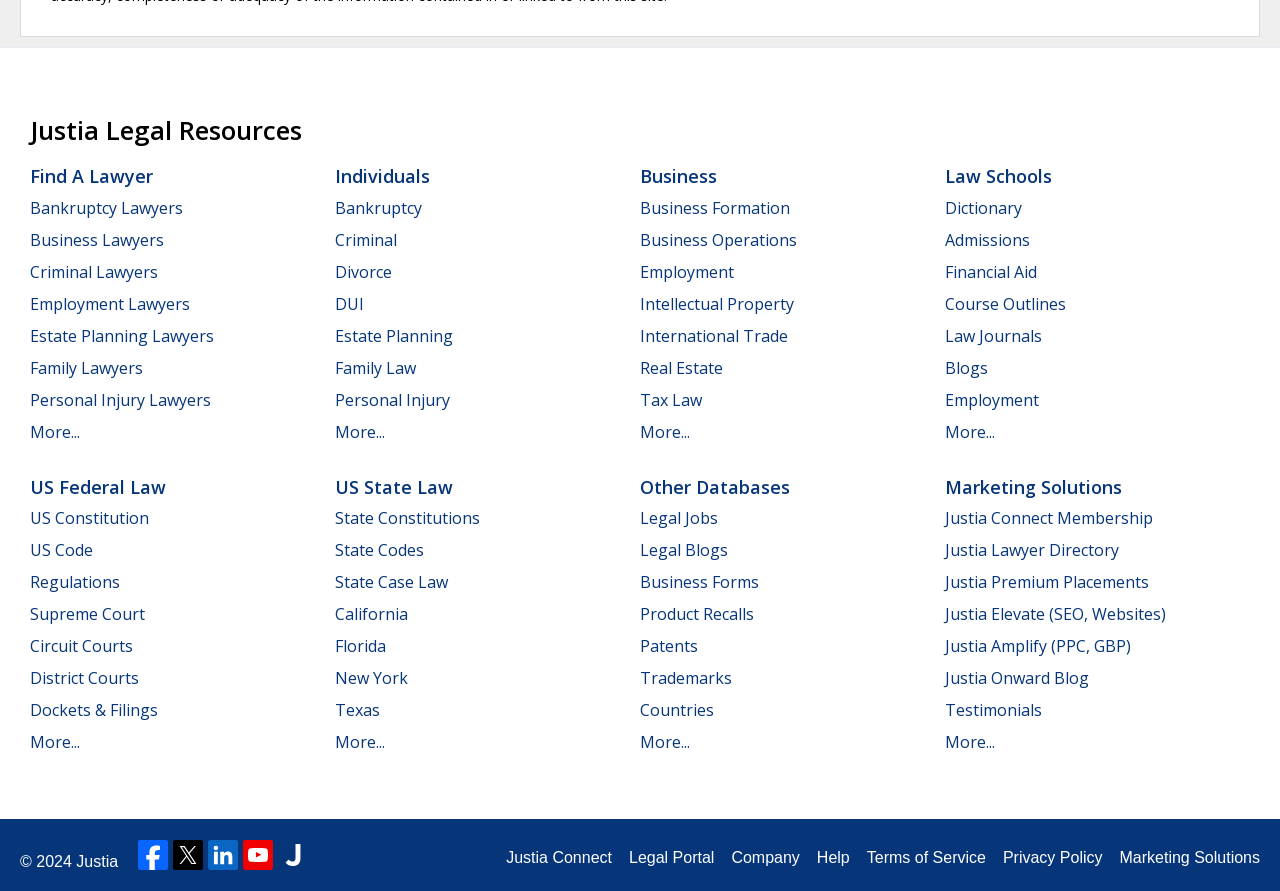Respond to the question below with a single word or phrase: What types of legal resources are available on the webpage?

US Federal Law, US State Law, Other Databases